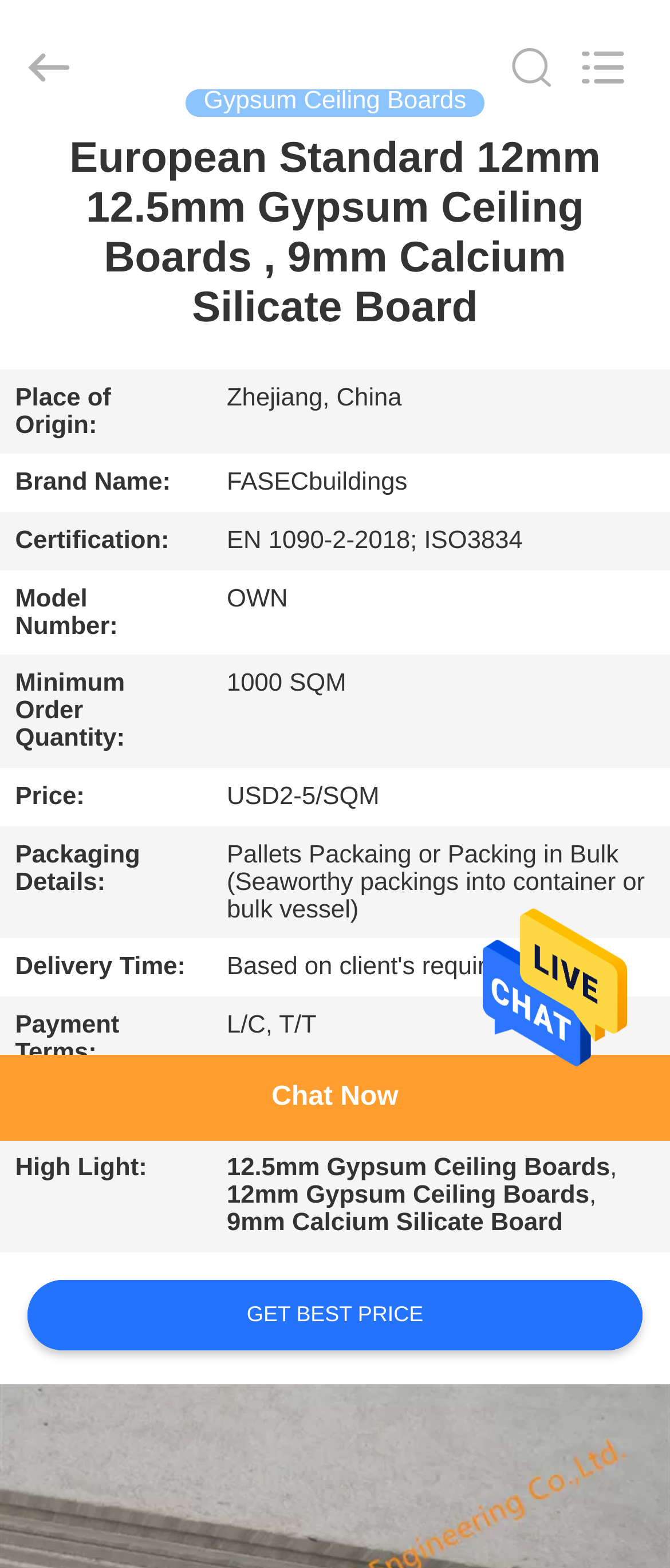What is the brand name of the product?
Please give a detailed and elaborate answer to the question based on the image.

I found the brand name by looking at the table on the webpage, specifically the row with the header 'Brand Name:' and the corresponding grid cell that contains the text 'FASECbuildings'.